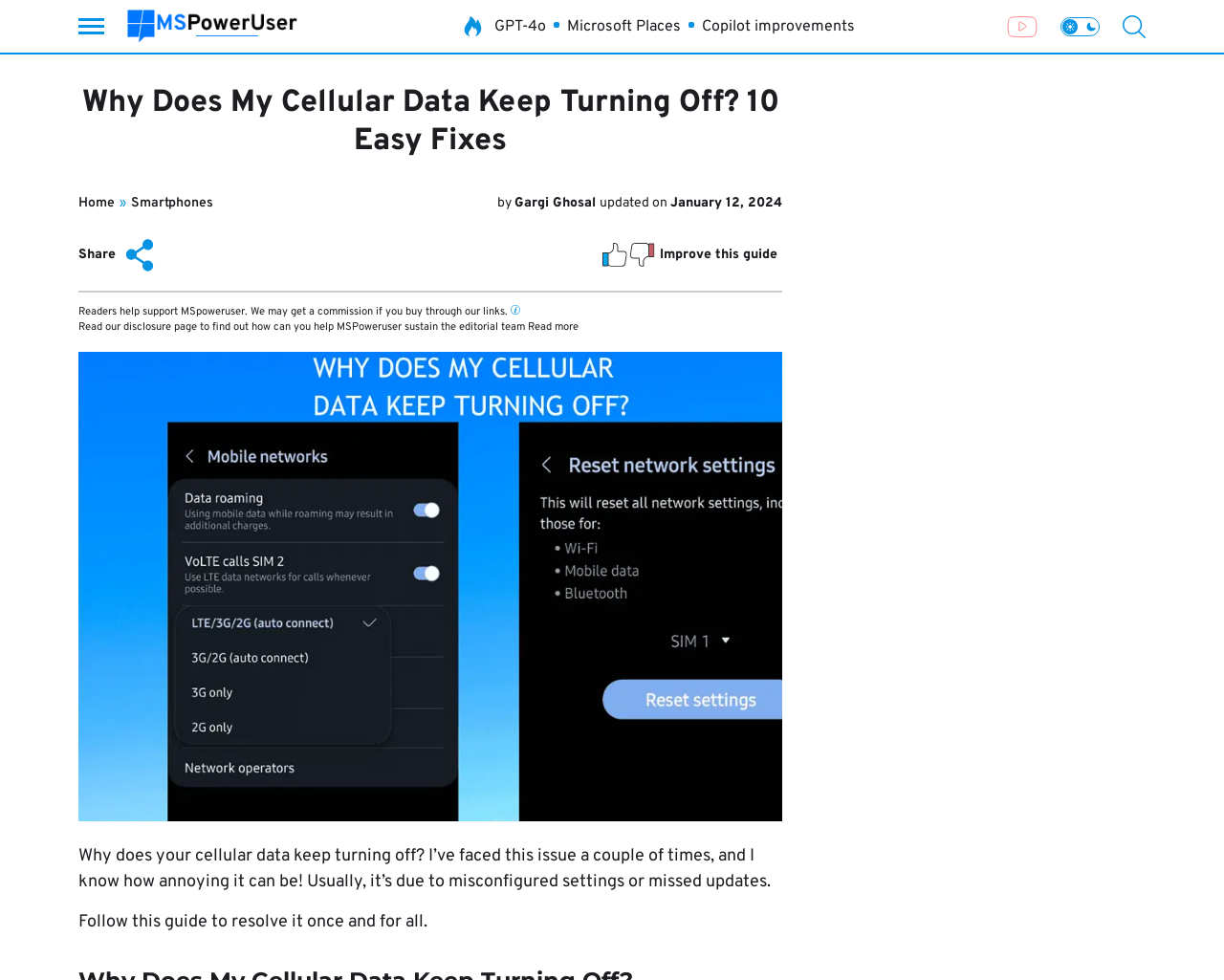Provide the bounding box coordinates of the HTML element described as: "aria-label="Go to YouTube channel"". The bounding box coordinates should be four float numbers between 0 and 1, i.e., [left, top, right, bottom].

[0.823, 0.015, 0.848, 0.039]